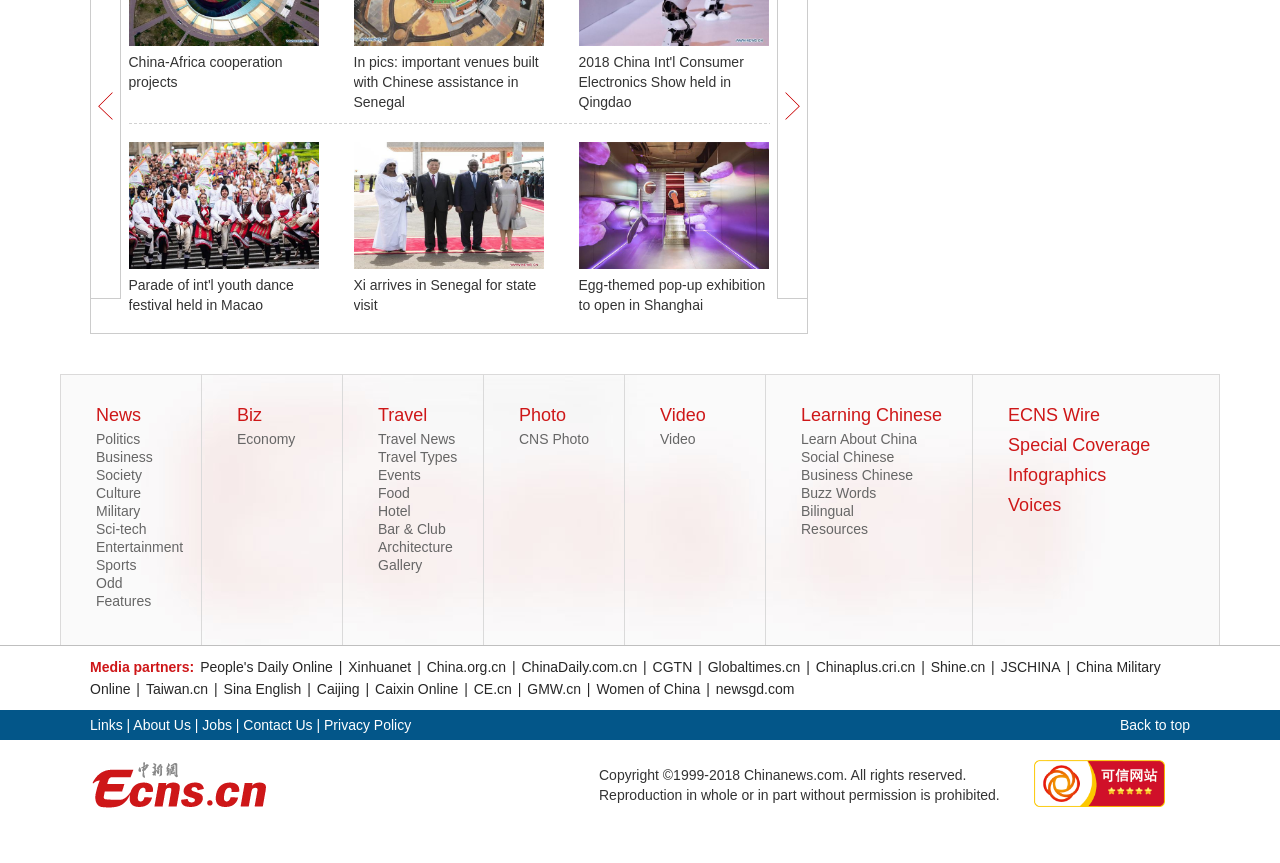Indicate the bounding box coordinates of the element that must be clicked to execute the instruction: "Read about 'Xi arrives in Senegal for state visit'". The coordinates should be given as four float numbers between 0 and 1, i.e., [left, top, right, bottom].

[0.276, 0.292, 0.425, 0.308]